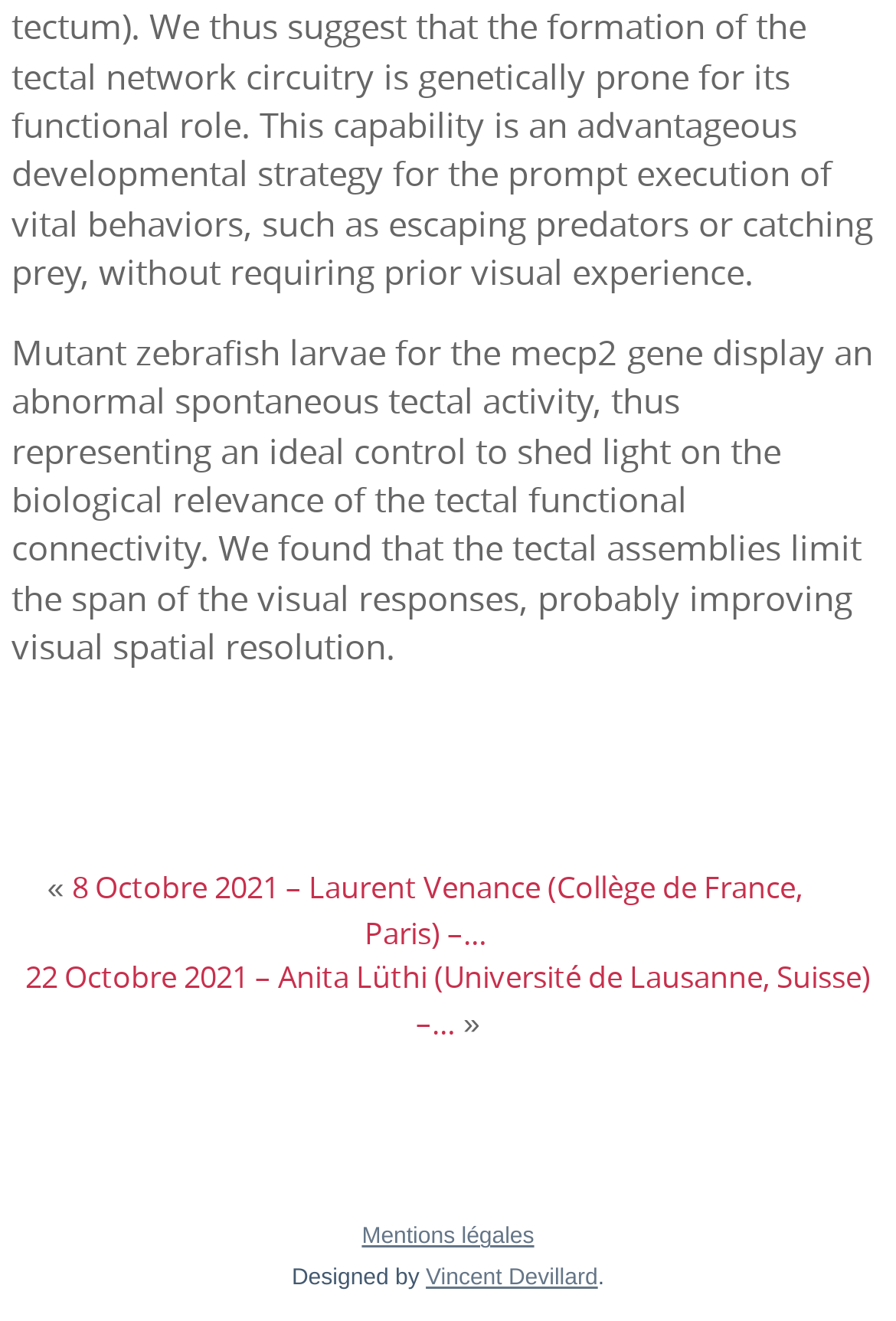Use a single word or phrase to answer the following:
How many links are there in the article section?

2